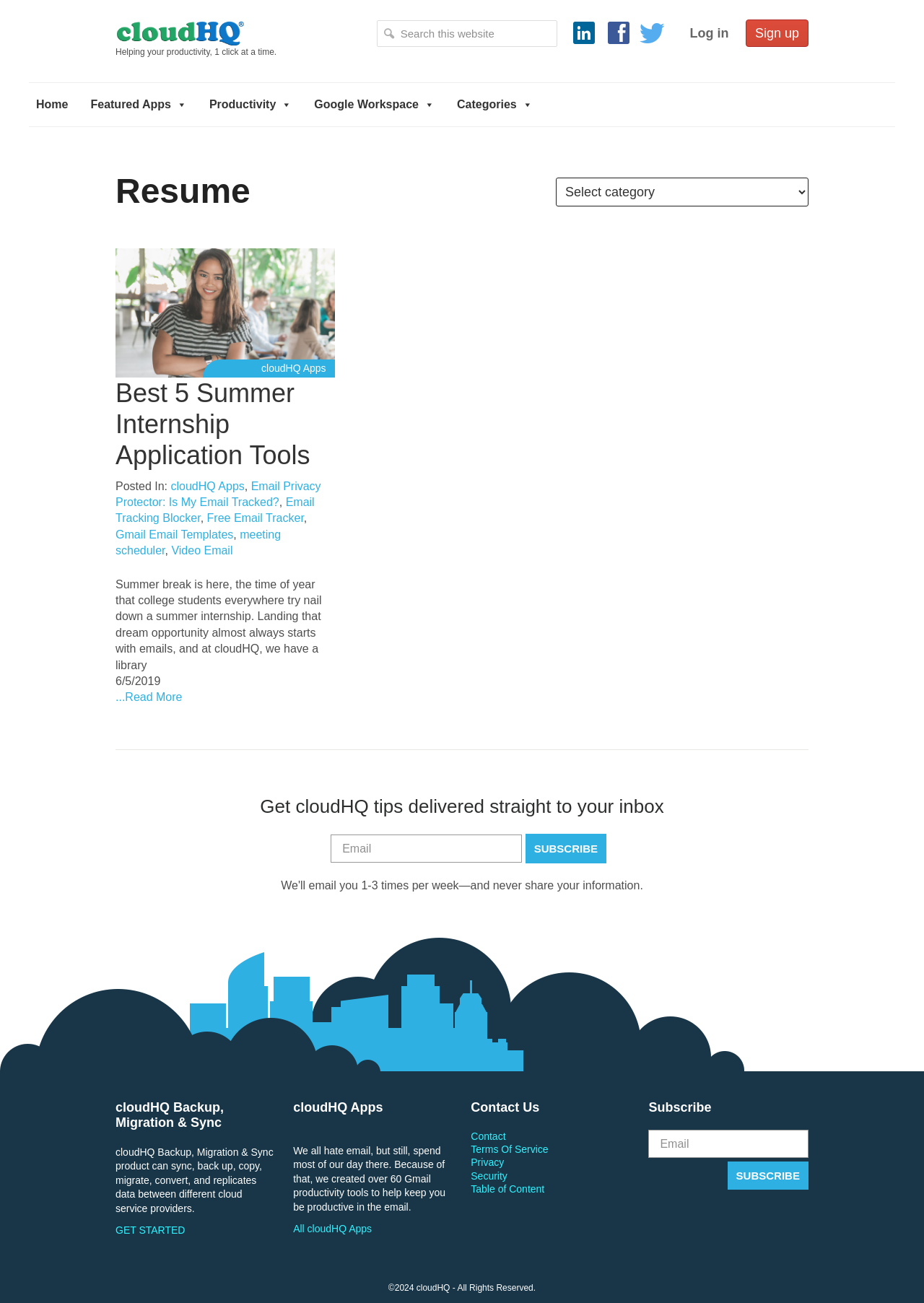Using the provided description GET STARTED, find the bounding box coordinates for the UI element. Provide the coordinates in (top-left x, top-left y, bottom-right x, bottom-right y) format, ensuring all values are between 0 and 1.

[0.125, 0.939, 0.298, 0.949]